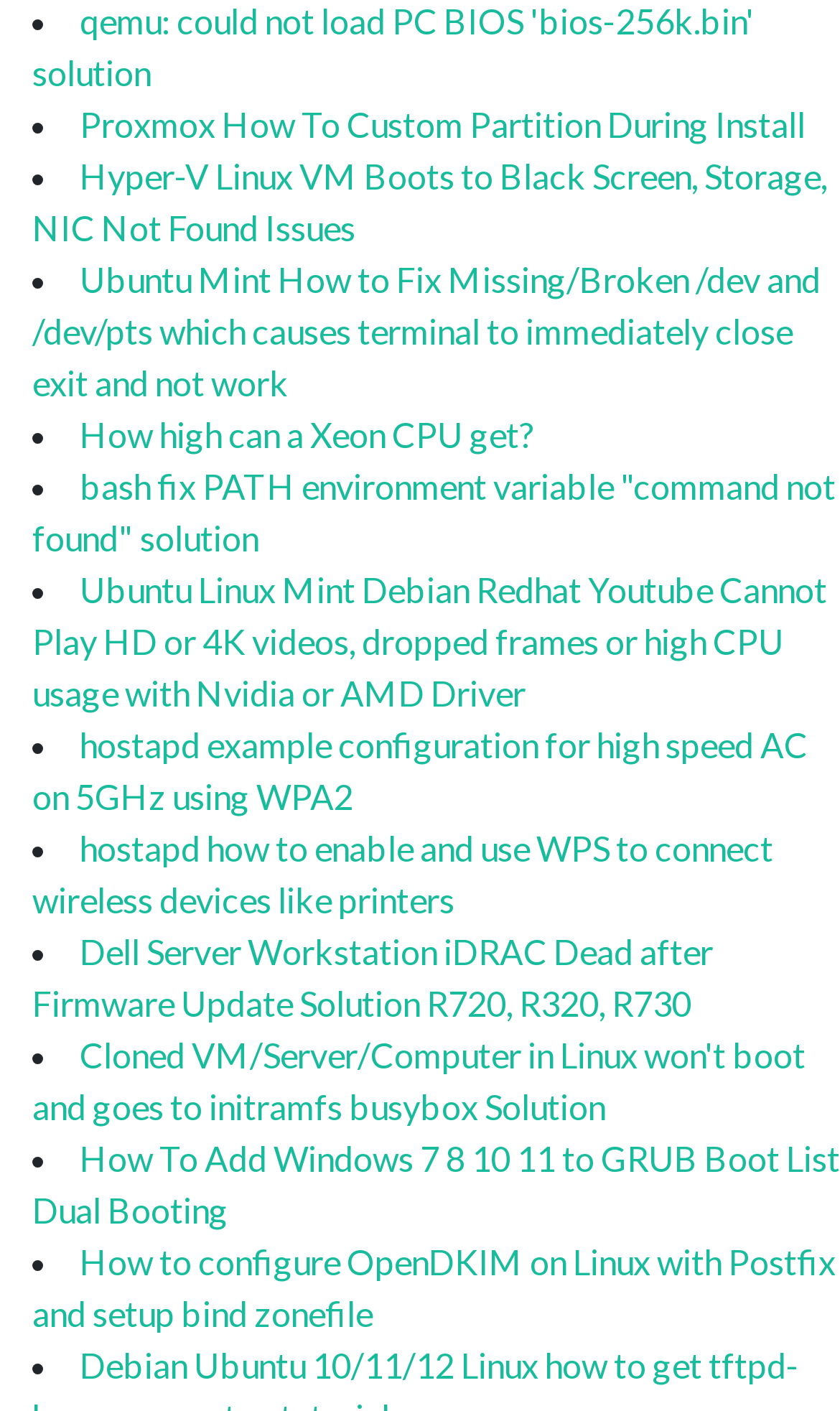Pinpoint the bounding box coordinates of the area that must be clicked to complete this instruction: "Explore the solution for high CPU usage when playing HD or 4K videos on Ubuntu Linux Mint Debian Redhat with Nvidia or AMD Driver".

[0.038, 0.402, 0.985, 0.505]